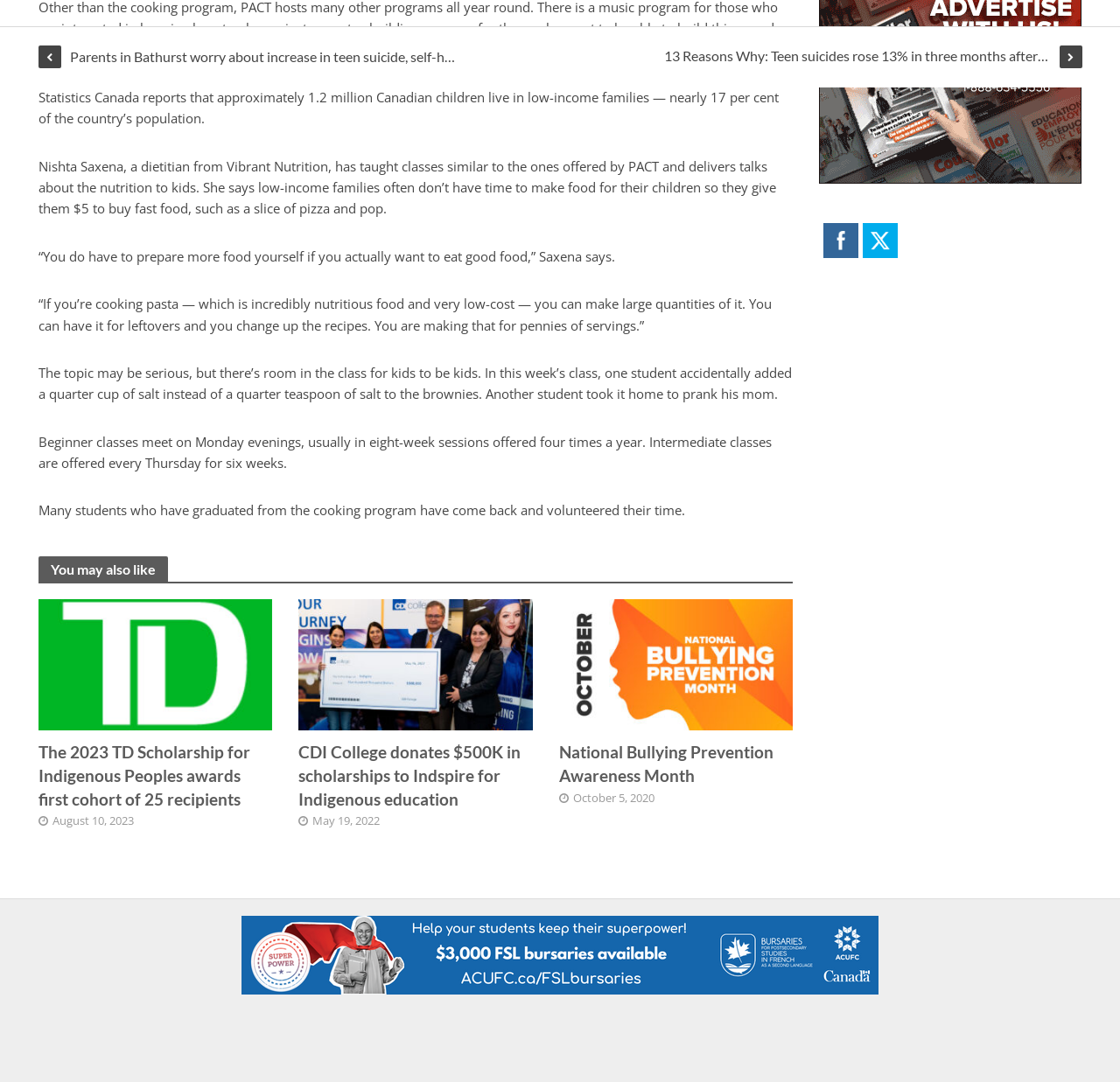Please give the bounding box coordinates of the area that should be clicked to fulfill the following instruction: "Share on Facebook". The coordinates should be in the format of four float numbers from 0 to 1, i.e., [left, top, right, bottom].

[0.728, 0.182, 0.774, 0.198]